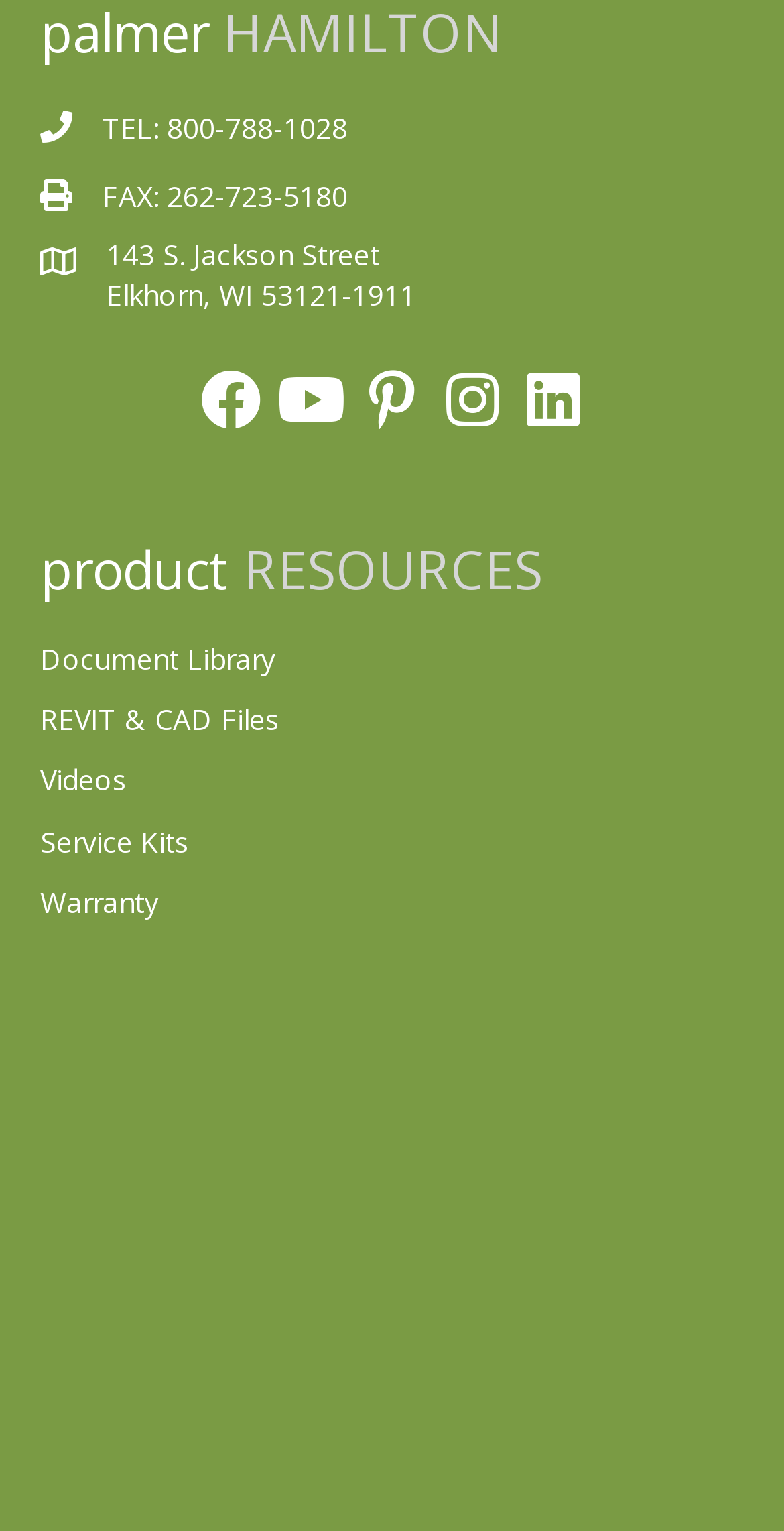Find the bounding box coordinates for the HTML element described in this sentence: "TEL:". Provide the coordinates as four float numbers between 0 and 1, in the format [left, top, right, bottom].

[0.131, 0.071, 0.213, 0.096]